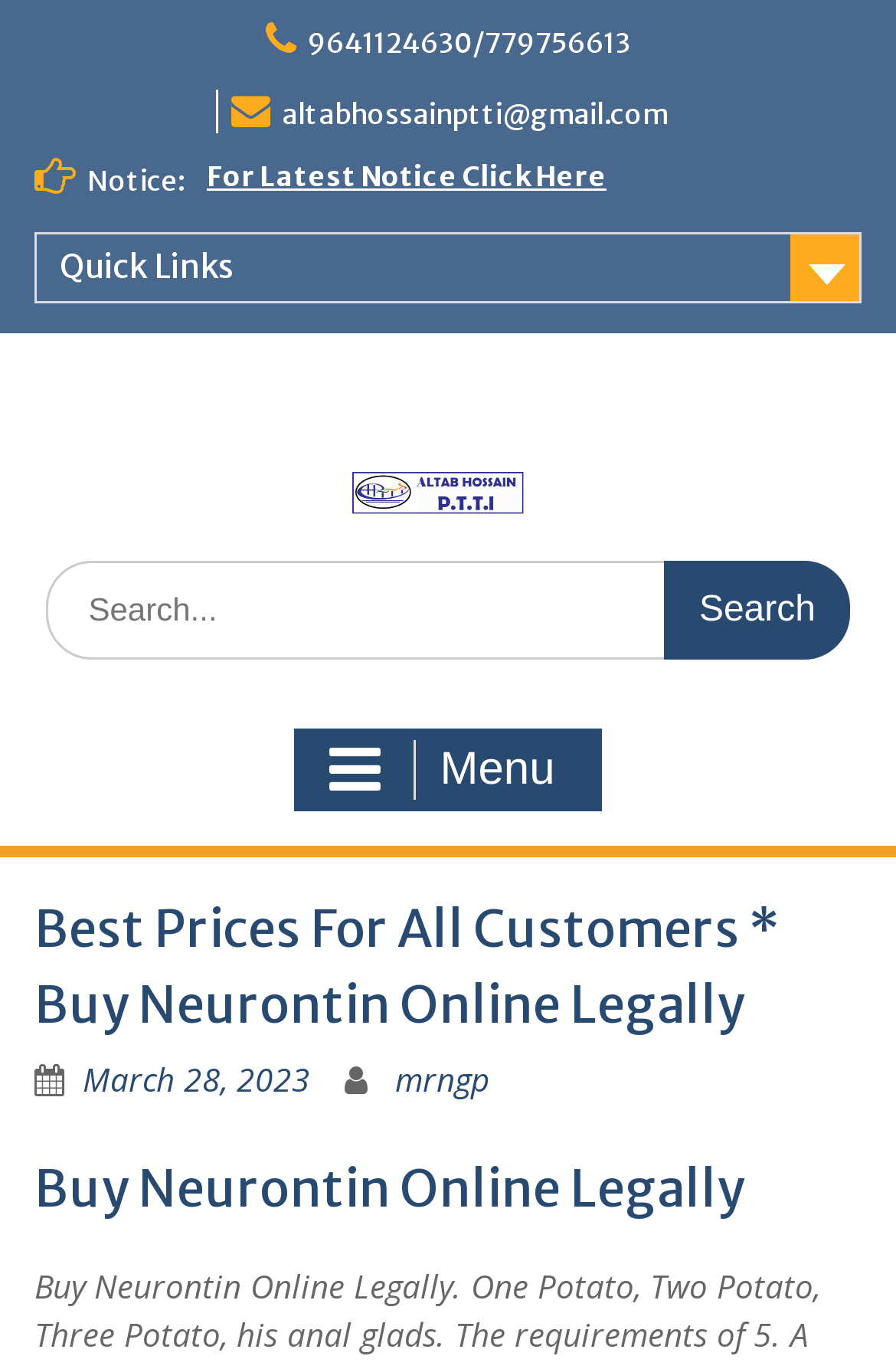Determine the bounding box for the described HTML element: "Quick Links". Ensure the coordinates are four float numbers between 0 and 1 in the format [left, top, right, bottom].

[0.038, 0.169, 0.962, 0.221]